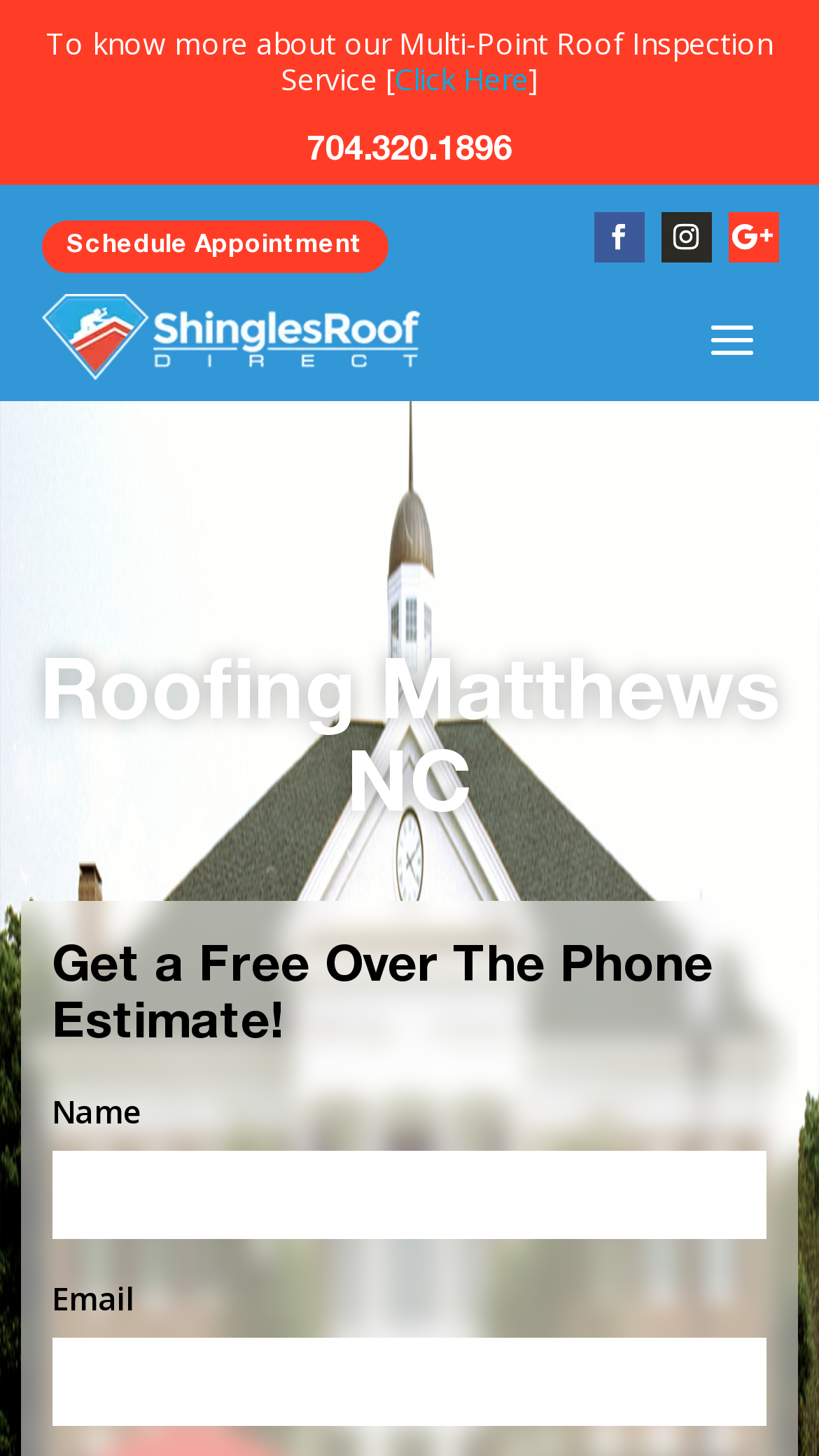Use a single word or phrase to answer the following:
What is the purpose of the 'Get a FREE Roof Damage Checklist' link?

To assess property after a severe storm